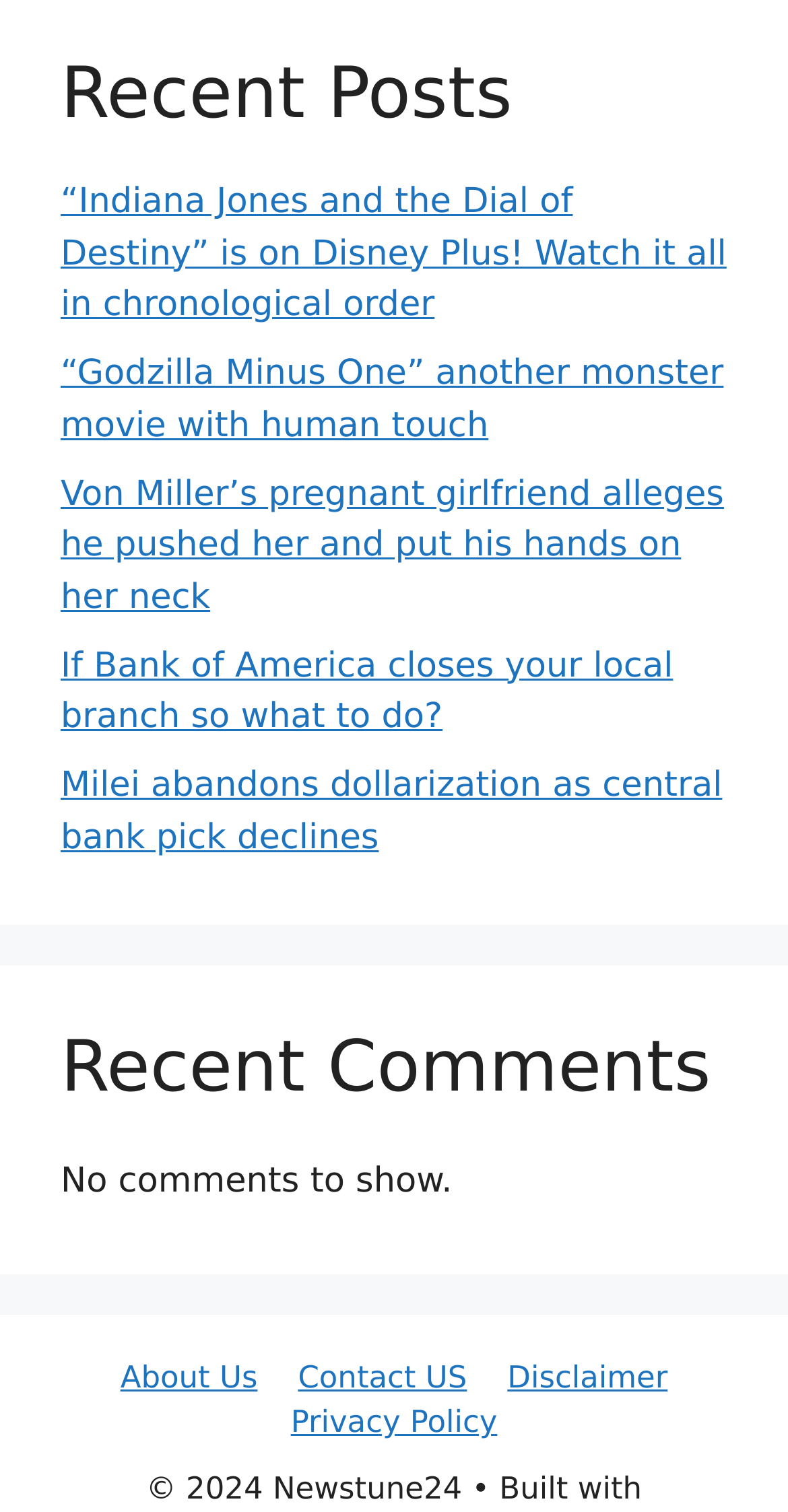Are there any comments shown? From the image, respond with a single word or brief phrase.

No